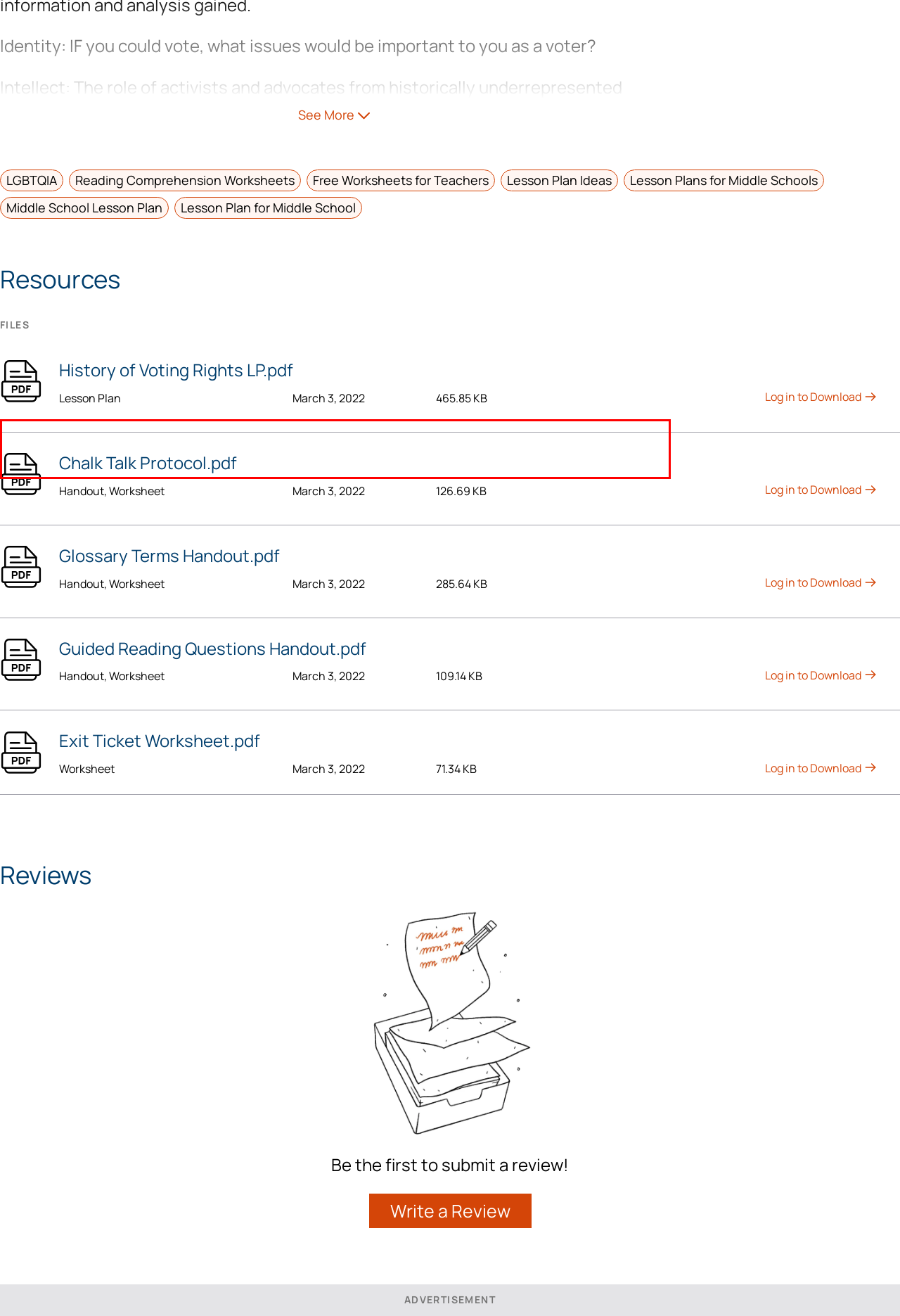You have a screenshot of a webpage with a red bounding box. Use OCR to generate the text contained within this red rectangle.

Criticality: How have People of Color been denied access to democracy and self- governance in the United States? How have they combated these efforts?